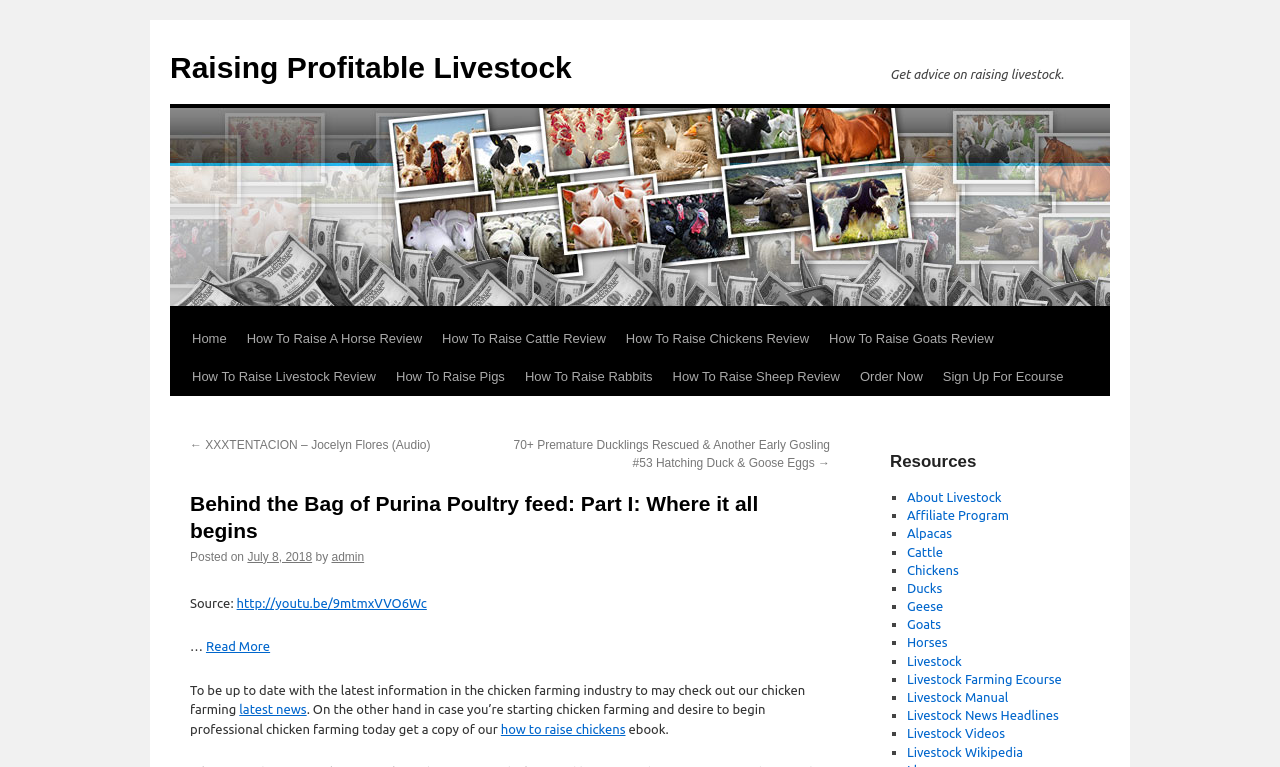Please specify the bounding box coordinates of the clickable region to carry out the following instruction: "Click on 'How To Raise Chickens Review'". The coordinates should be four float numbers between 0 and 1, in the format [left, top, right, bottom].

[0.481, 0.417, 0.64, 0.467]